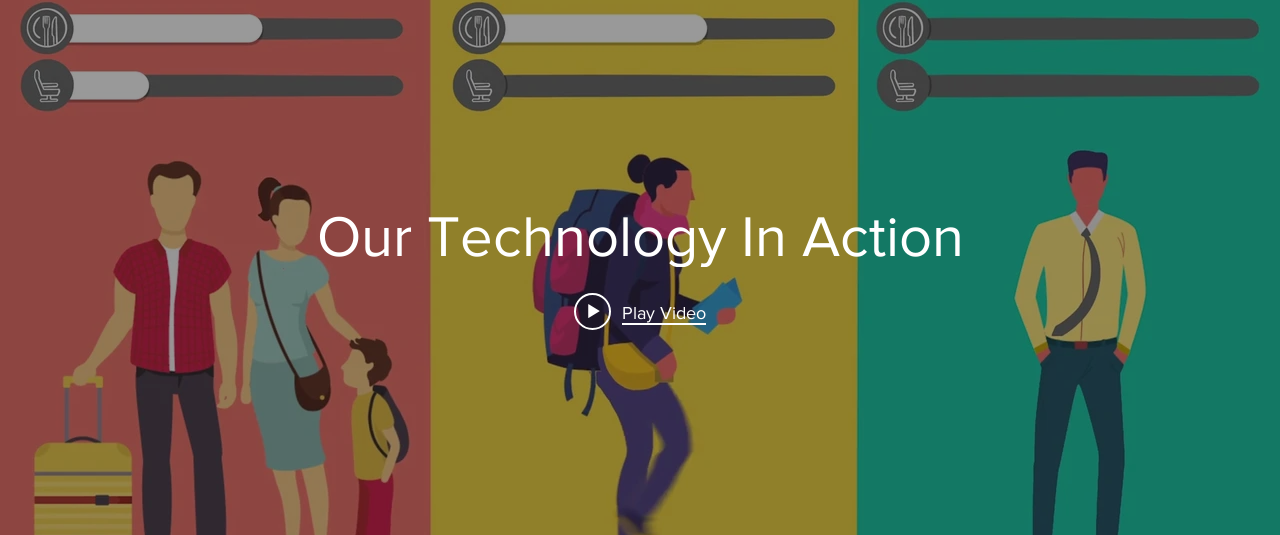Answer the question in one word or a short phrase:
What is the purpose of the 'Play Video' icon?

To delve deeper